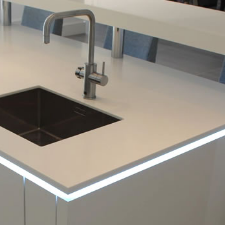Provide a comprehensive description of the image.

This image showcases a sleek, modern kitchen worktop featuring a stainless steel sink and a stylish faucet. The worktop's clean, minimalist design is enhanced by embedded LED lights along the edge, providing both ambient lighting and a contemporary flair. This setup is ideal for contemporary kitchens, offering both functionality and aesthetic appeal. The white surface exudes elegance, while the dark sink adds a striking contrast, demonstrating the versatility and design potential of premium kitchen finishes.